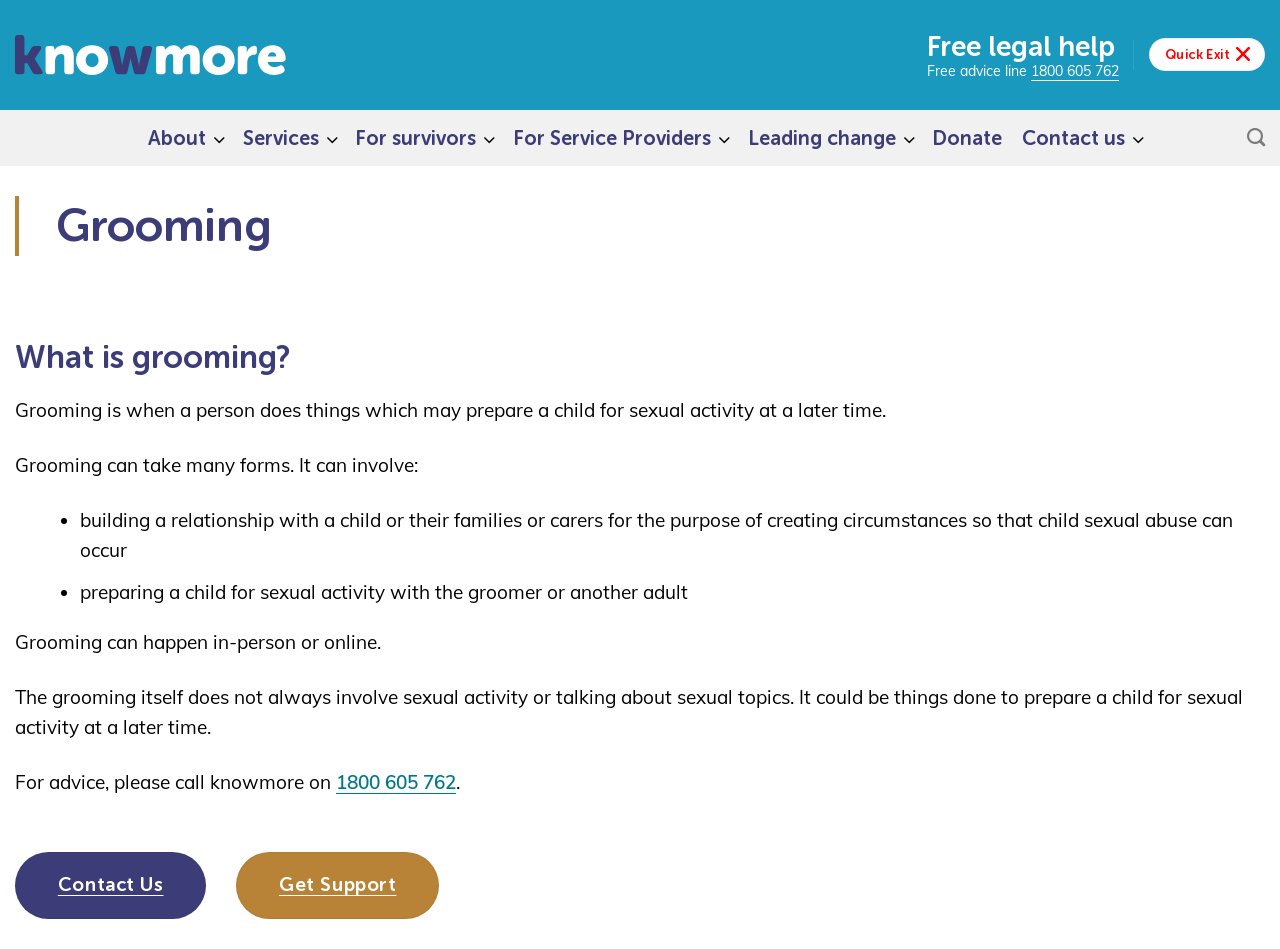What is the purpose of the 'knowmore' organization?
Based on the image, answer the question with a single word or brief phrase.

Providing free legal help